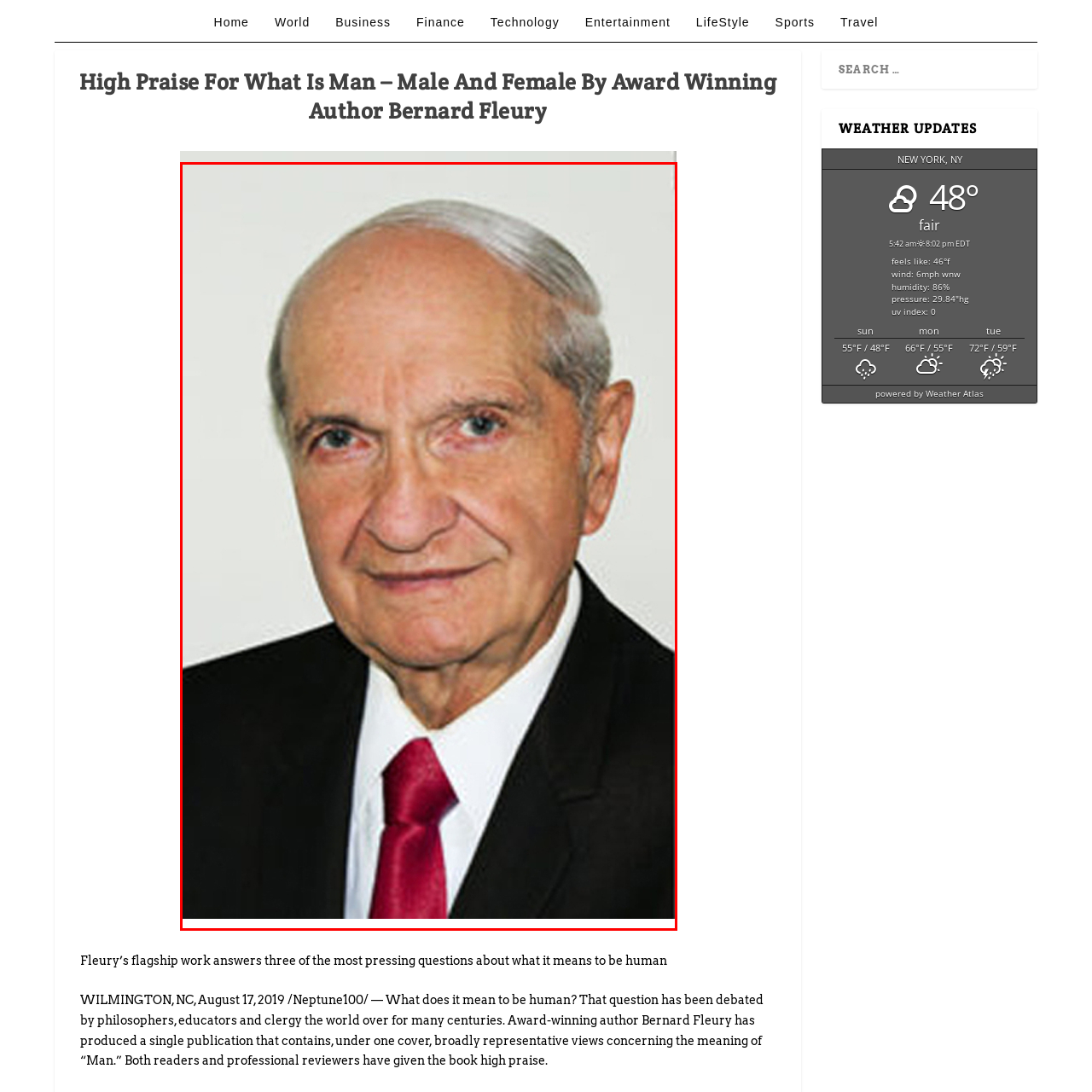What is the color of the gentleman's hair?
Direct your attention to the image bordered by the red bounding box and answer the question in detail, referencing the image.

The caption describes the gentleman's hair as 'light gray', which suggests that his hair has turned gray due to age, adding to his seasoned appearance.